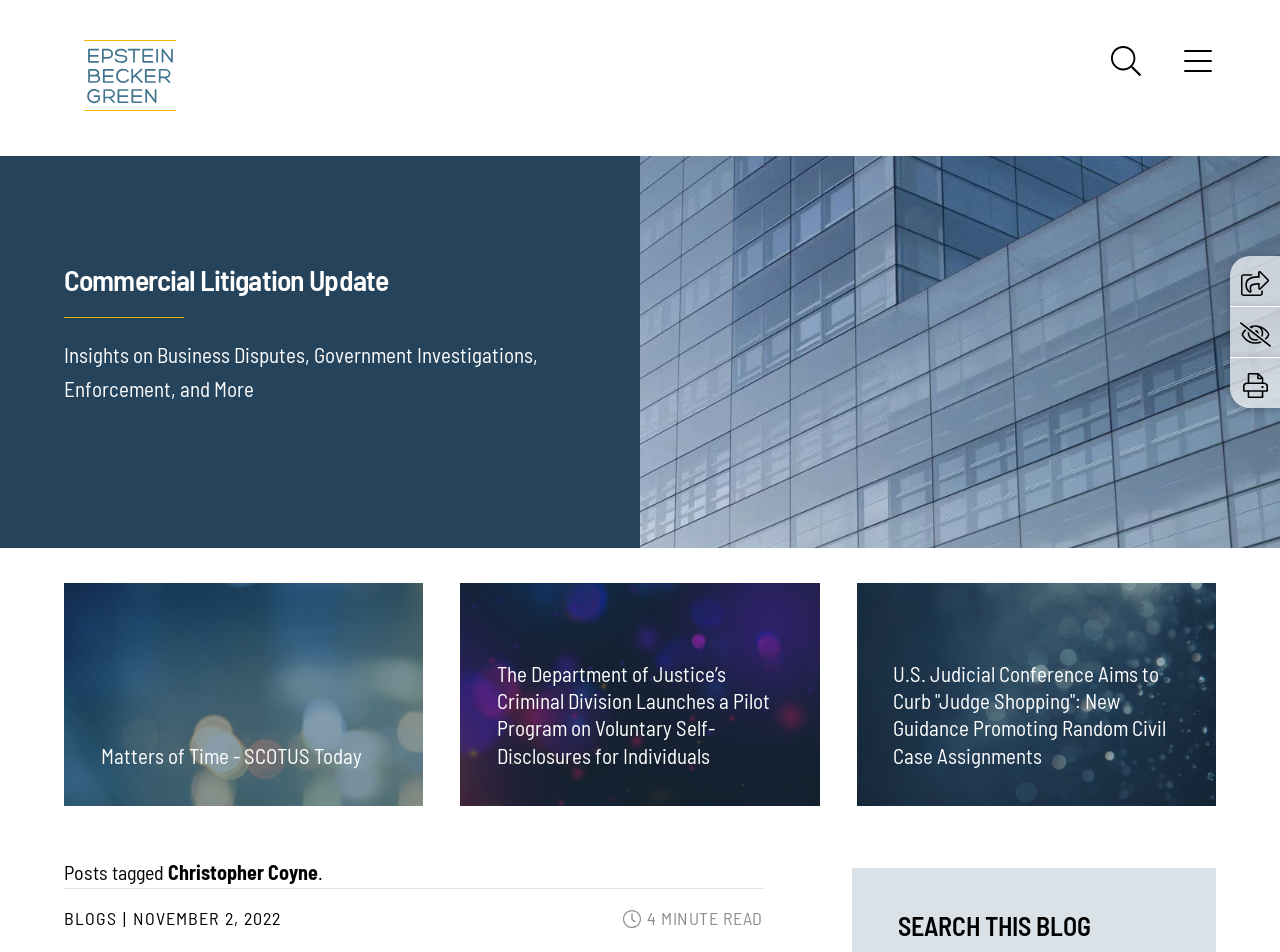Please mark the clickable region by giving the bounding box coordinates needed to complete this instruction: "Open the main menu".

[0.922, 0.05, 0.95, 0.092]